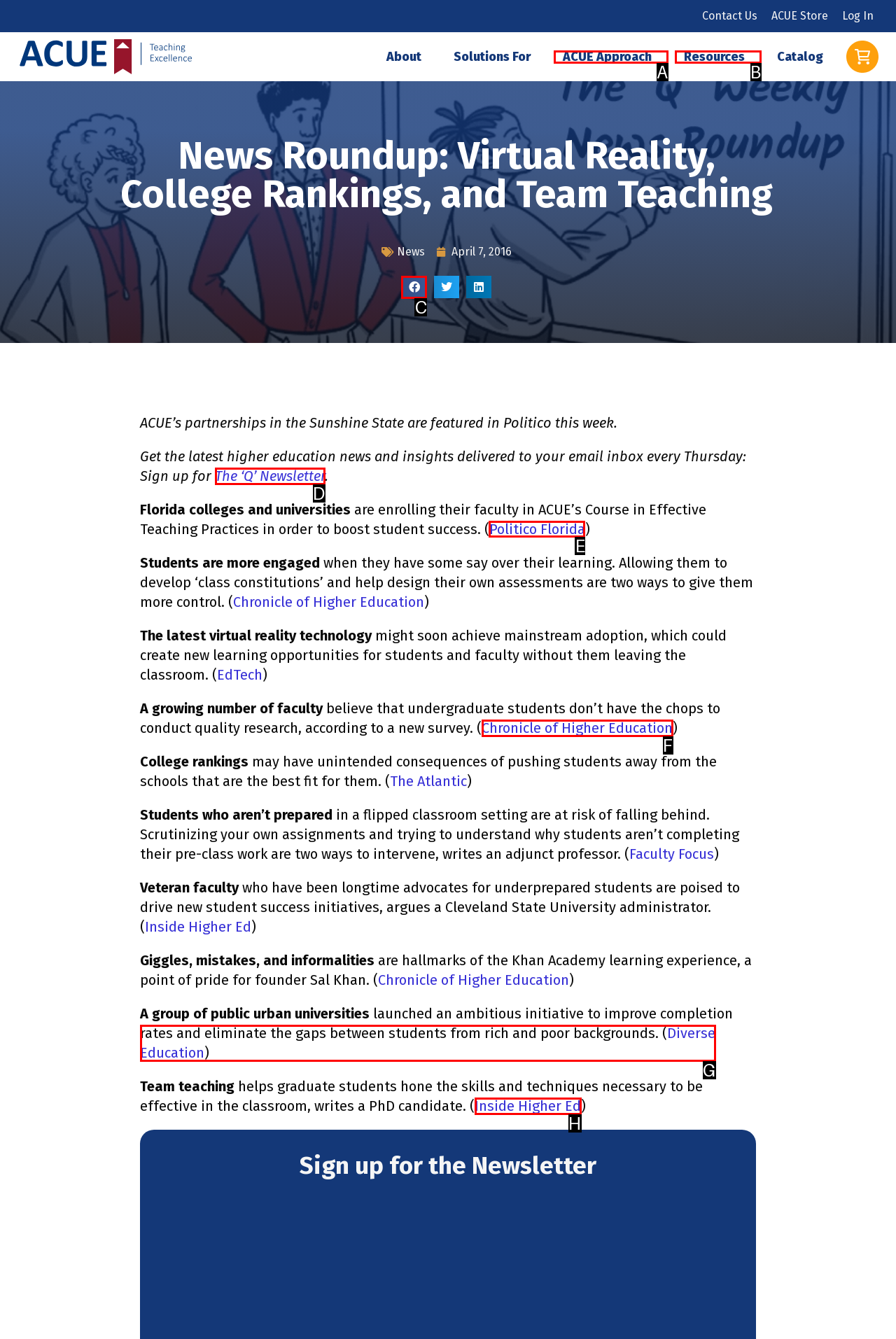From the given options, tell me which letter should be clicked to complete this task: Read the news about Politico Florida
Answer with the letter only.

E